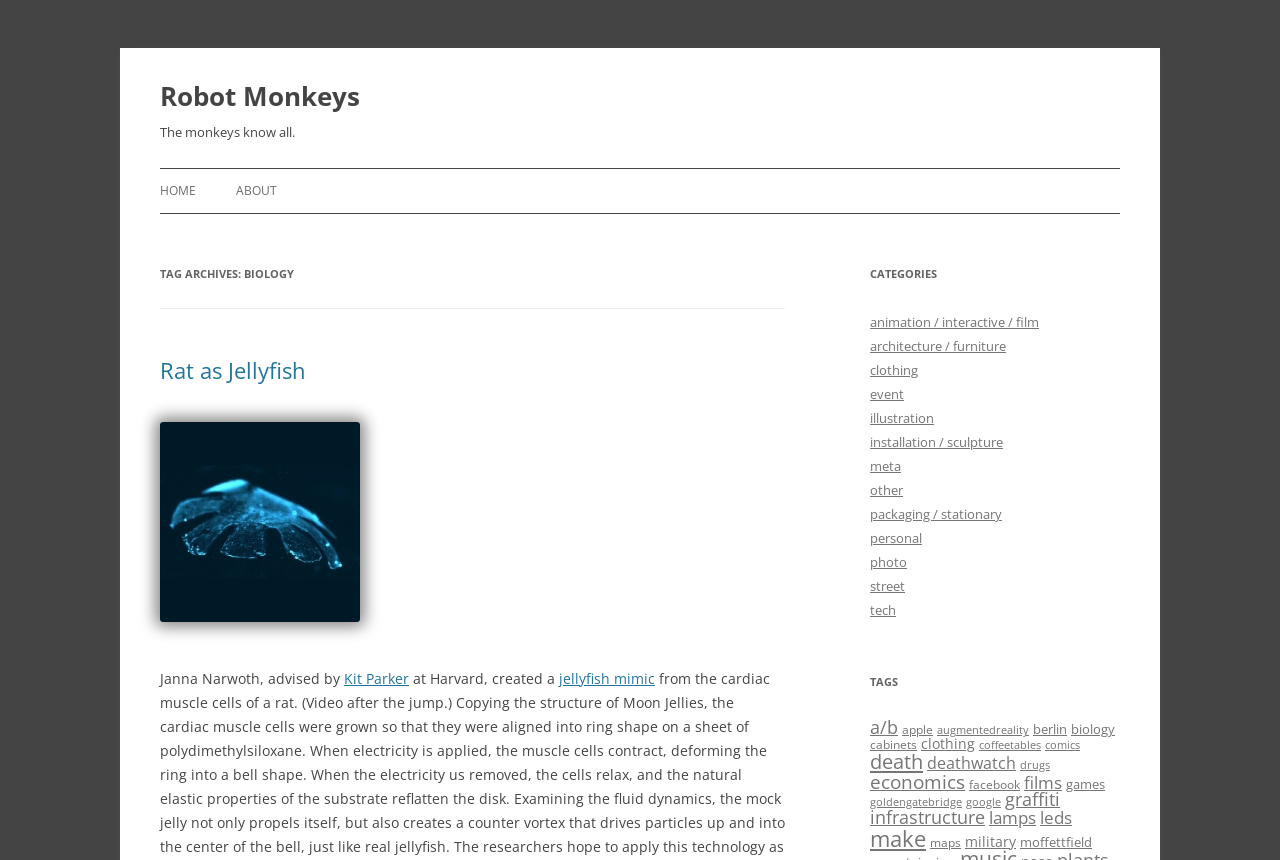Extract the bounding box coordinates for the UI element described by the text: "goldengatebridge". The coordinates should be in the form of [left, top, right, bottom] with values between 0 and 1.

[0.68, 0.924, 0.752, 0.941]